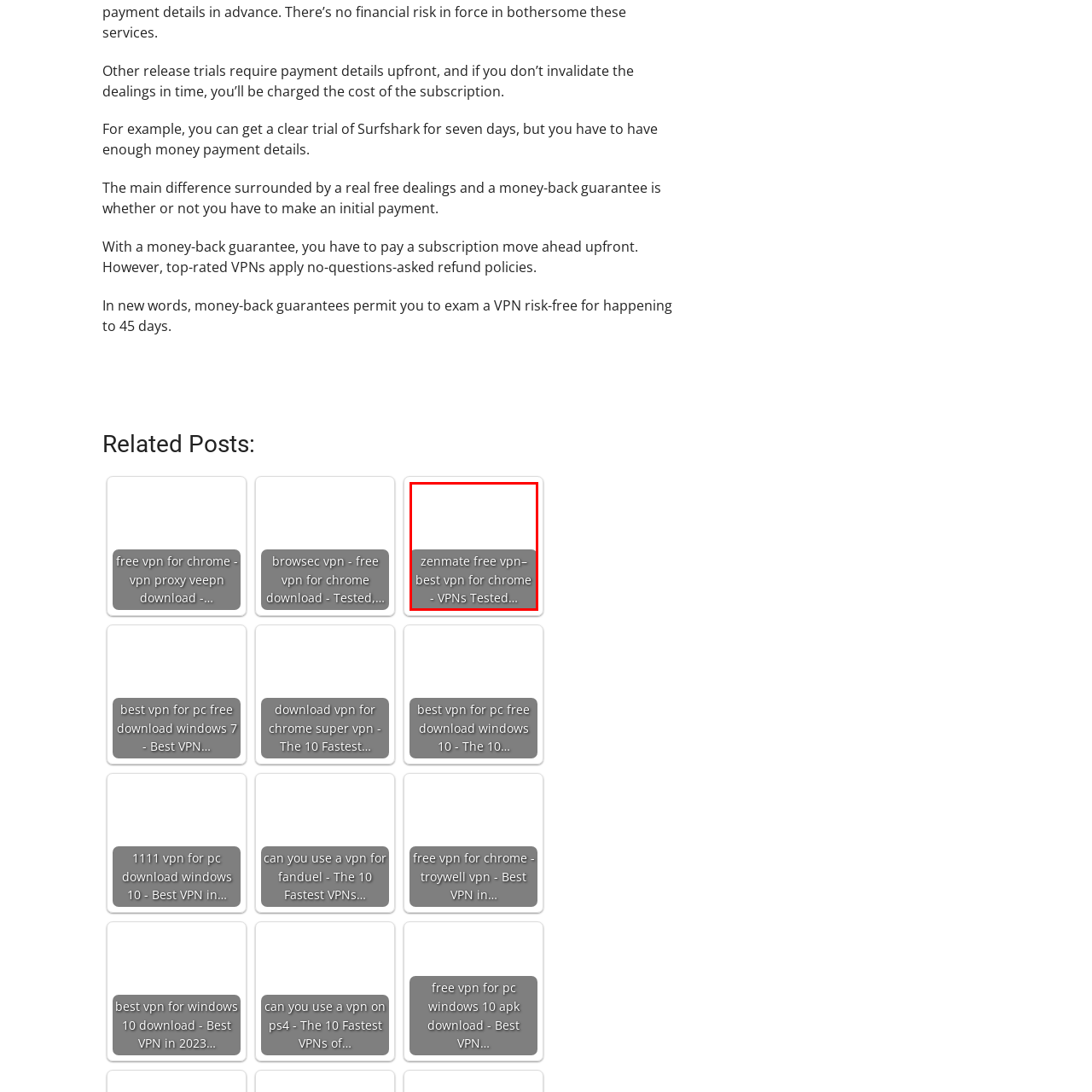Pay attention to the image inside the red rectangle, What is the highlighted VPN option? Answer briefly with a single word or phrase.

ZenMate VPN